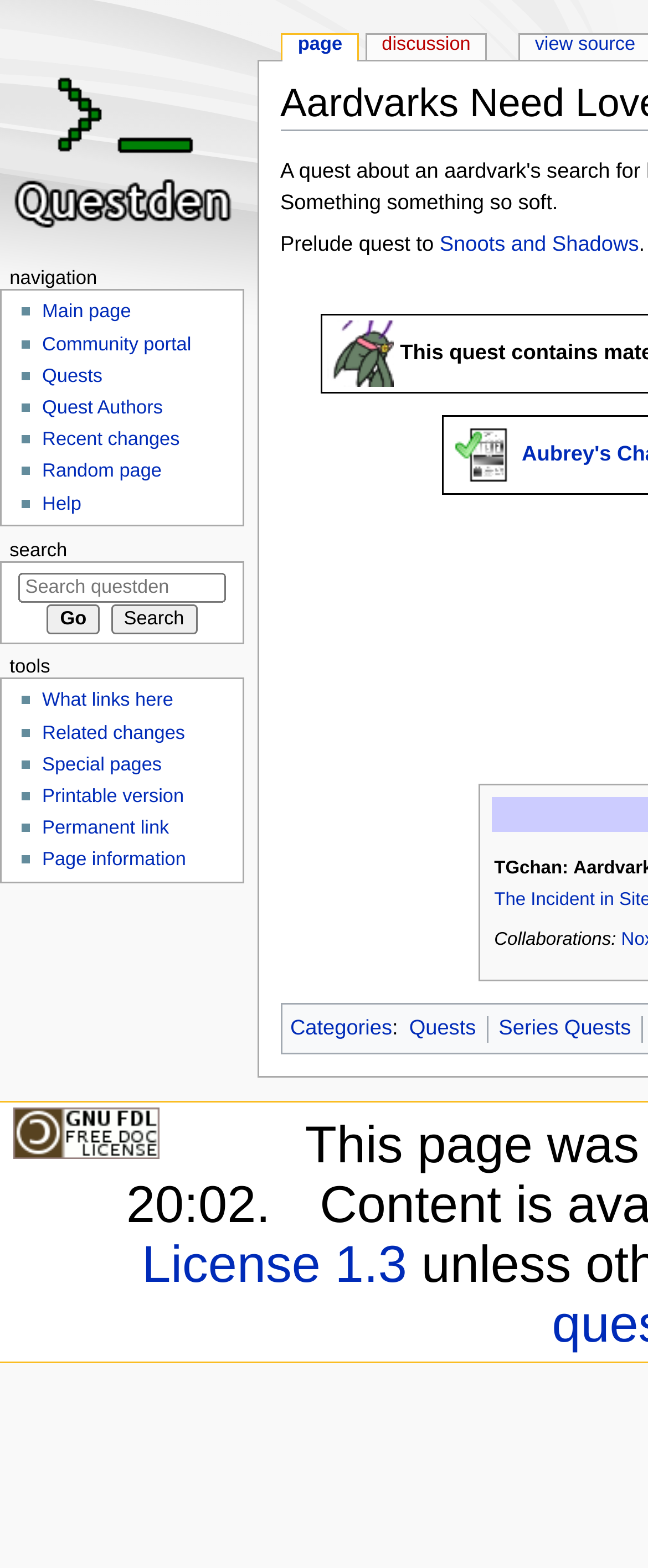Specify the bounding box coordinates of the element's area that should be clicked to execute the given instruction: "Search for something". The coordinates should be four float numbers between 0 and 1, i.e., [left, top, right, bottom].

[0.029, 0.365, 0.349, 0.384]